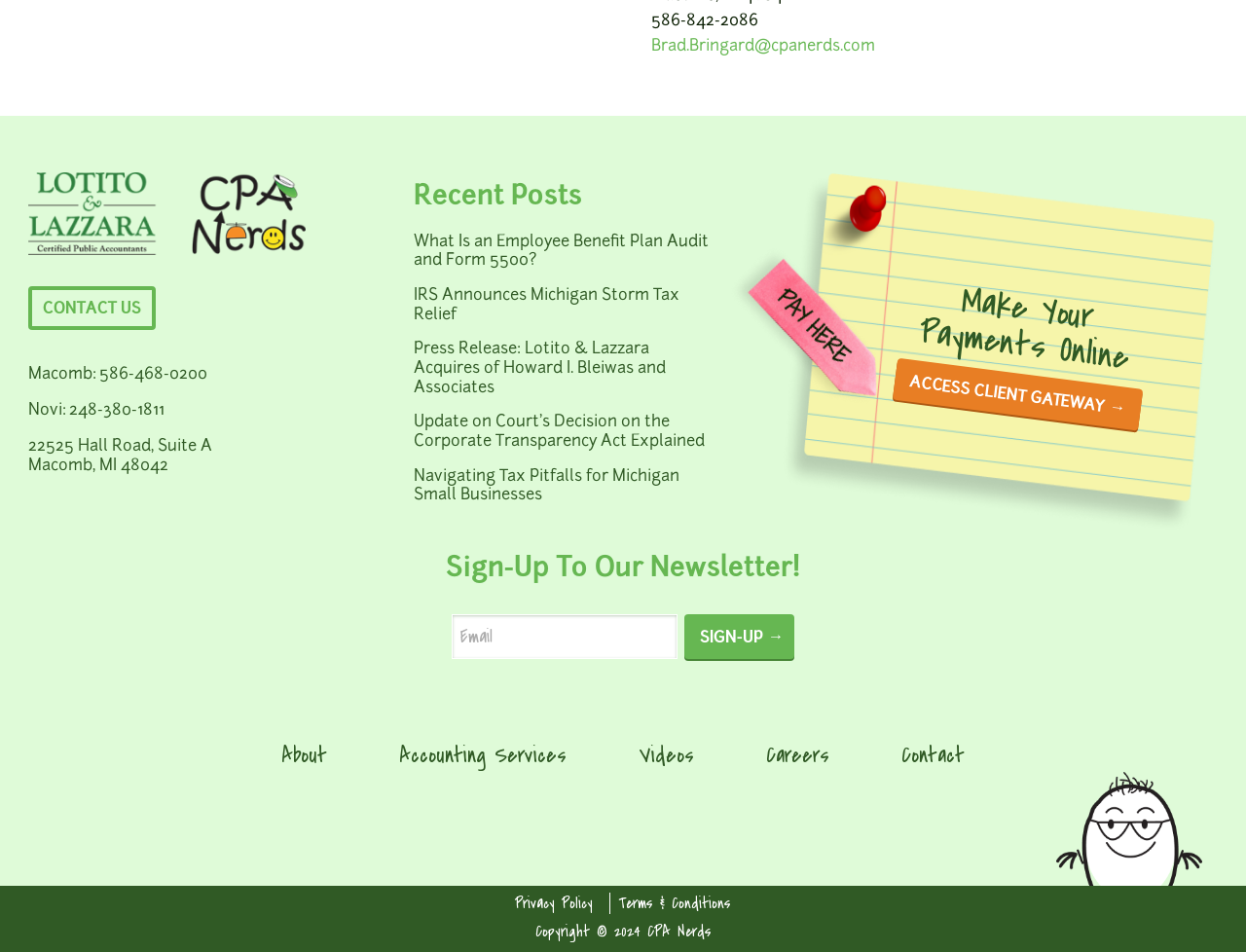Predict the bounding box coordinates of the UI element that matches this description: "parent_node: Zachary Lenox". The coordinates should be in the format [left, top, right, bottom] with each value between 0 and 1.

None